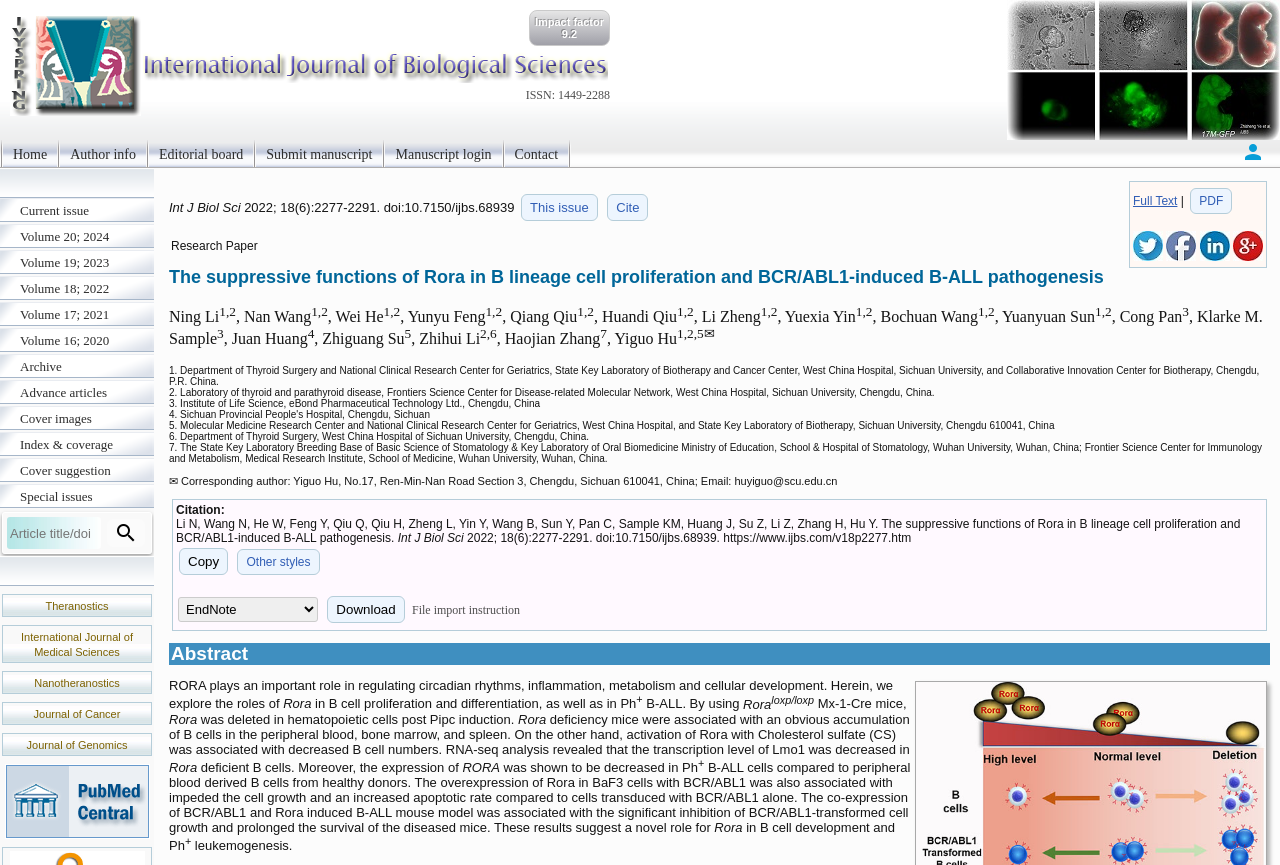What is the ISSN of this journal?
Based on the image, please offer an in-depth response to the question.

The ISSN is mentioned on the top right corner of the webpage, below the impact factor. It is 1449-2288.